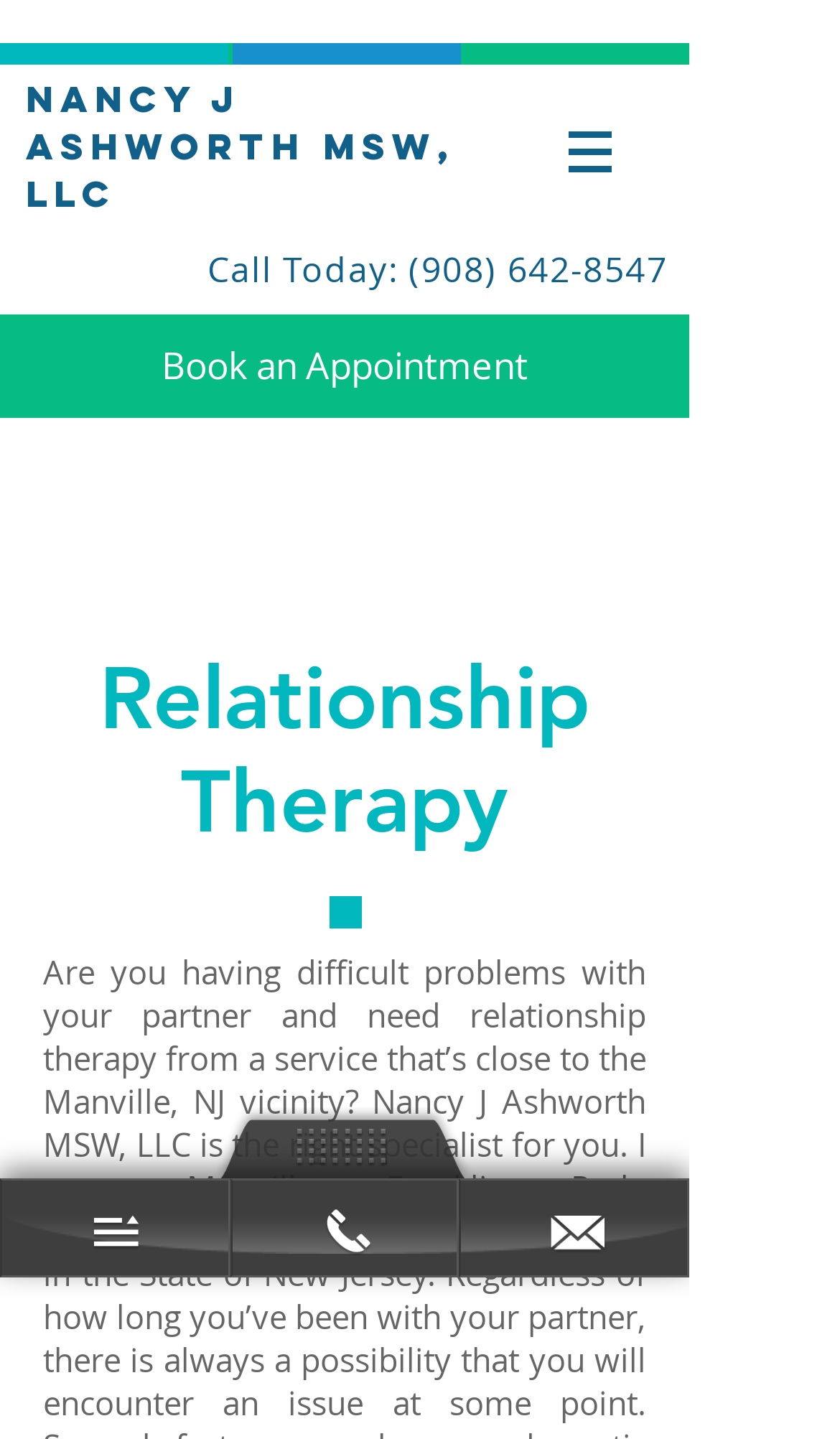Please determine the bounding box coordinates for the element with the description: "Call Today: (908) 642-8547".

[0.247, 0.171, 0.795, 0.204]